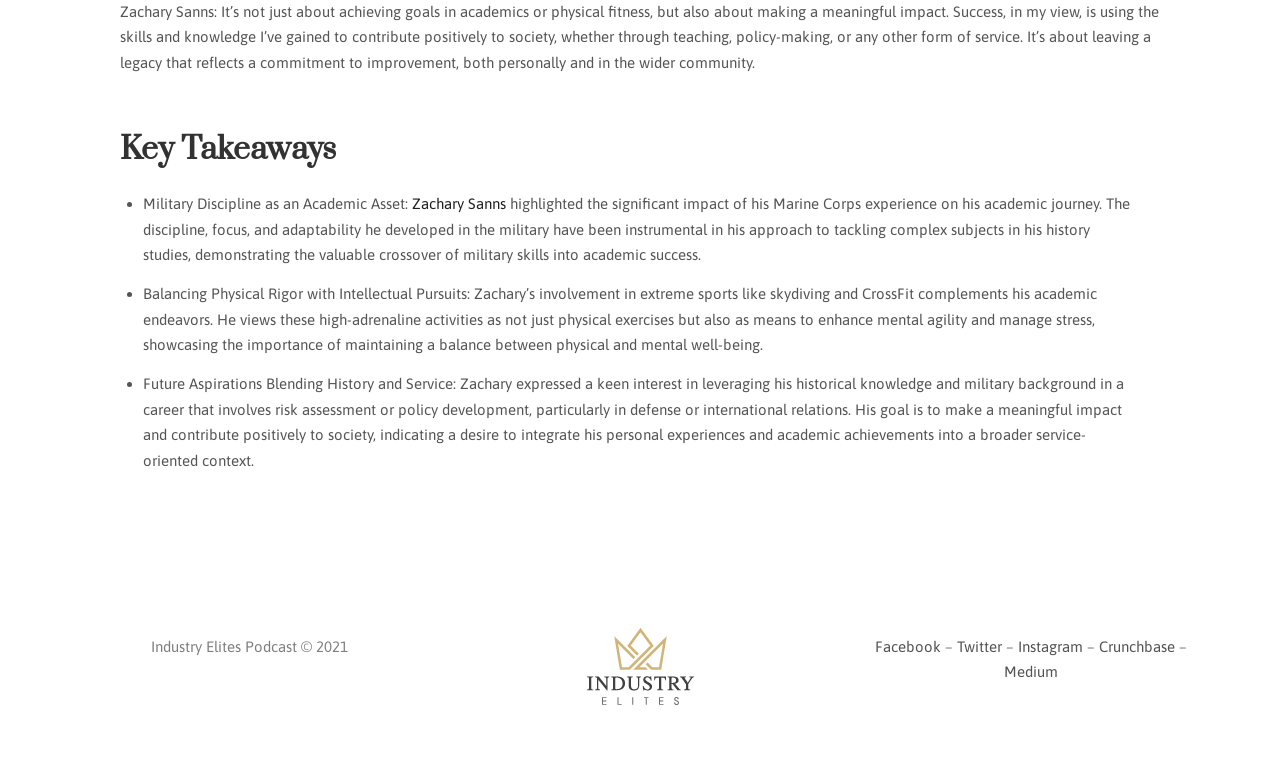What is Zachary's goal in his future career?
Provide an in-depth and detailed answer to the question.

According to the webpage, Zachary expressed a keen interest in leveraging his historical knowledge and military background in a career that involves risk assessment or policy development, particularly in defense or international relations, with the goal of making a meaningful impact and contributing positively to society.